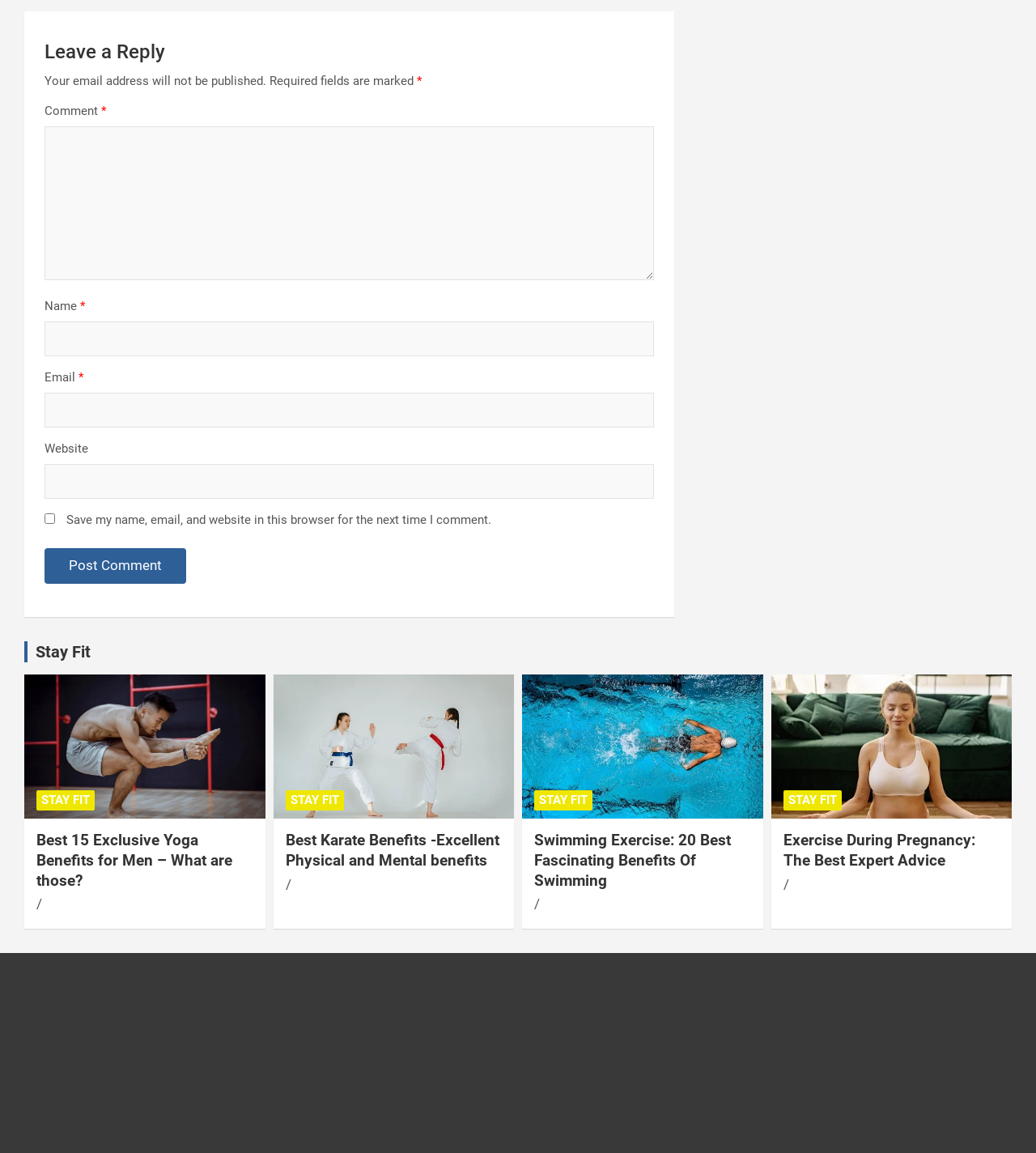Identify the bounding box coordinates of the area that should be clicked in order to complete the given instruction: "Click the Post Comment button". The bounding box coordinates should be four float numbers between 0 and 1, i.e., [left, top, right, bottom].

[0.043, 0.475, 0.18, 0.506]